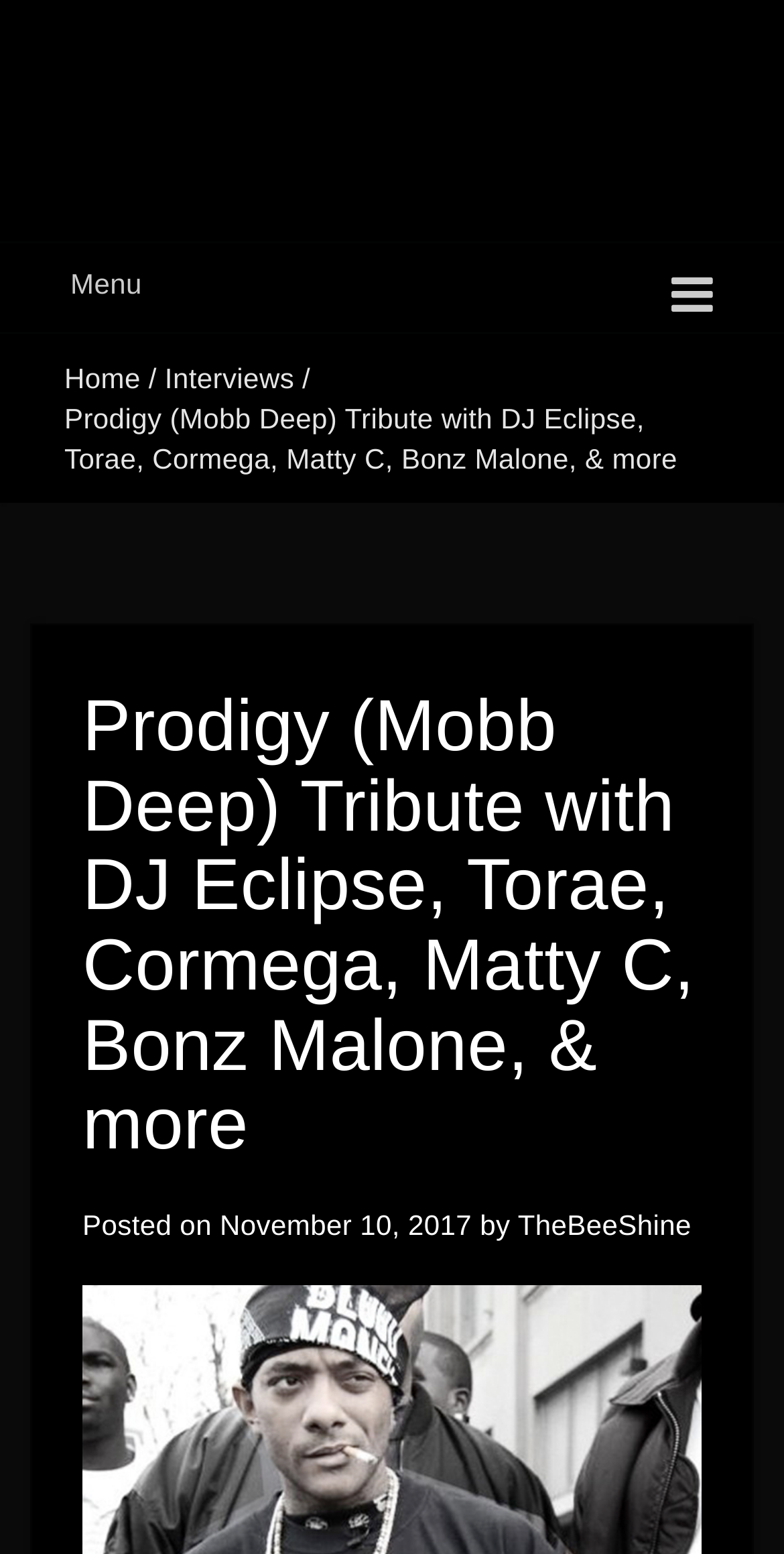Identify the primary heading of the webpage and provide its text.

Prodigy (Mobb Deep) Tribute with DJ Eclipse, Torae, Cormega, Matty C, Bonz Malone, & more